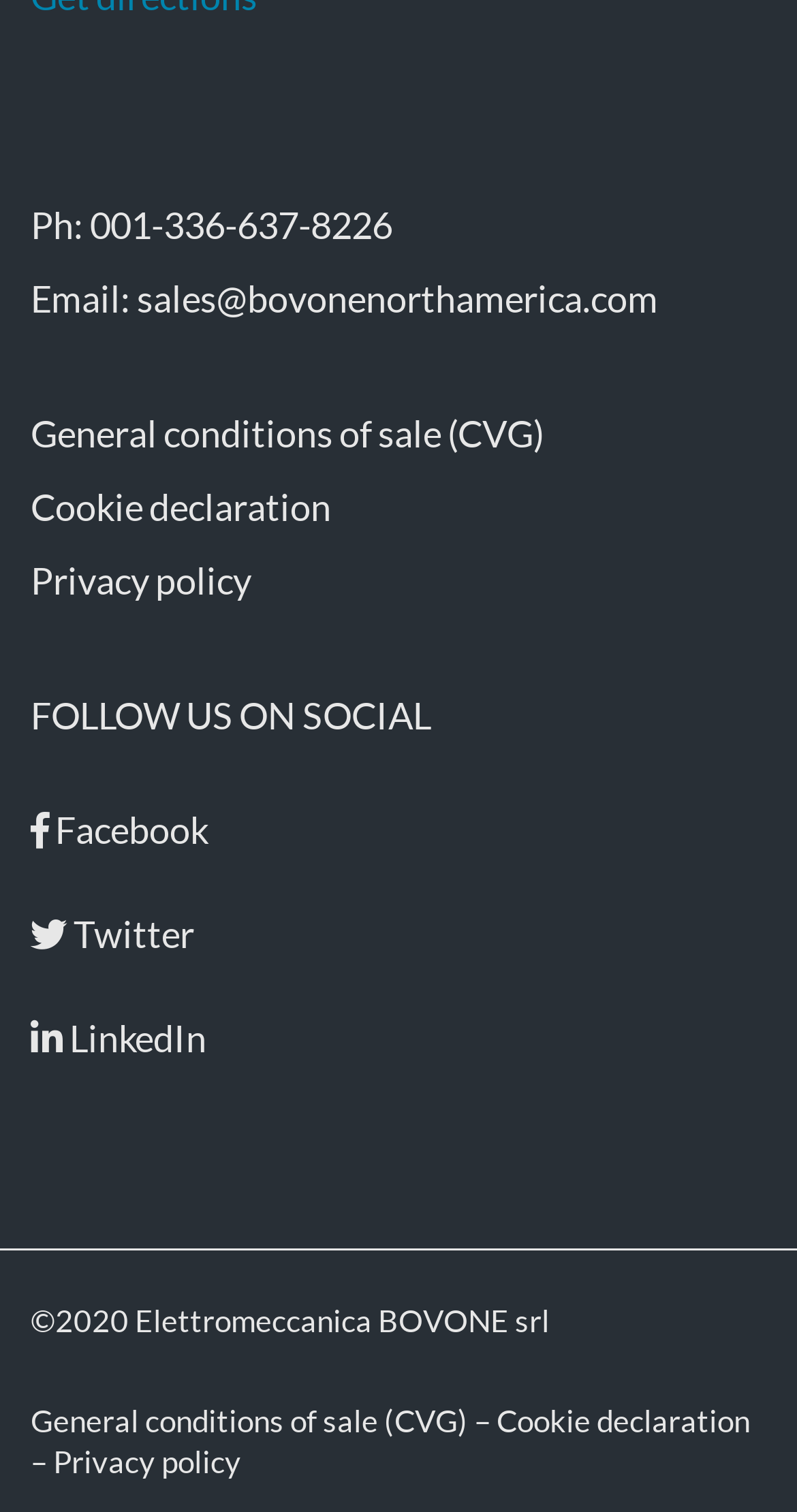Please determine the bounding box coordinates for the UI element described as: "sales@bovonenorthamerica.com".

[0.172, 0.173, 0.826, 0.221]